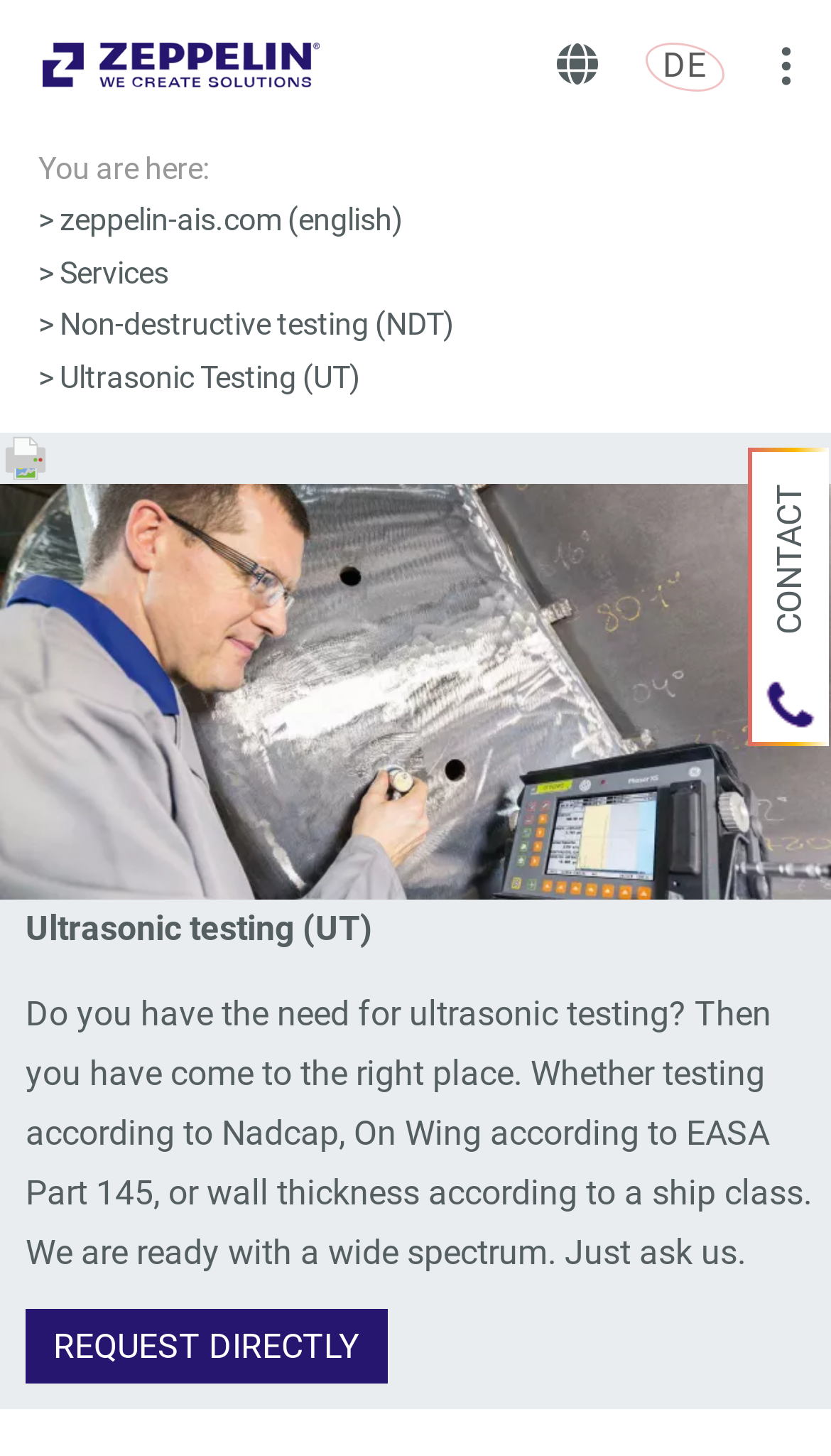Detail the various sections and features present on the webpage.

The webpage is about Zeppelin AIS, a company that specializes in ultrasonic testing for demanding products in various industries such as aerospace, shipbuilding, wind turbines, and bridges. 

At the top left of the page, there is a logo of Zeppelin AIS, which is an image linked to the company's name. Next to the logo, there is a search bar labeled "Suche". On the top right, there is a horizontal menu bar with an option to switch to the German version of the page. 

Below the top section, there is a breadcrumb navigation menu that shows the current page's location within the website. The menu items include links to the homepage, services, non-destructive testing, and ultrasonic testing. 

The main content of the page starts with a heading that reads "Ultrasonic testing (UT)". Below the heading, there is a paragraph of text that describes the company's ultrasonic testing services, mentioning Nadcap, On Wing, and ship class testing. 

On the right side of the page, there is a call-to-action button labeled "REQUEST DIRECTLY" that allows users to request more information. Above the button, there is a label that reads "Contact request". 

At the bottom of the page, there is a link to print the page.